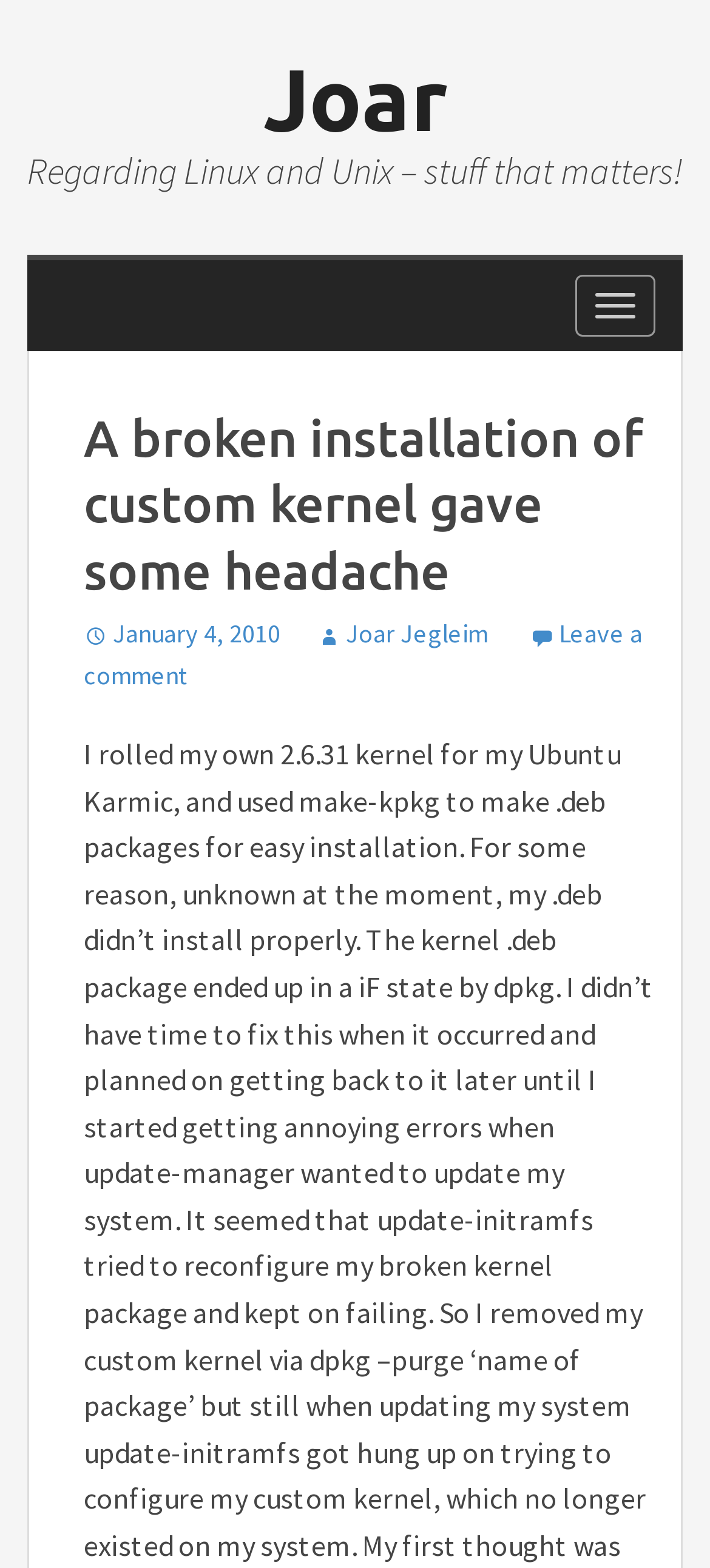Determine the bounding box coordinates for the UI element matching this description: "Joar Jegleim".

[0.446, 0.394, 0.687, 0.415]